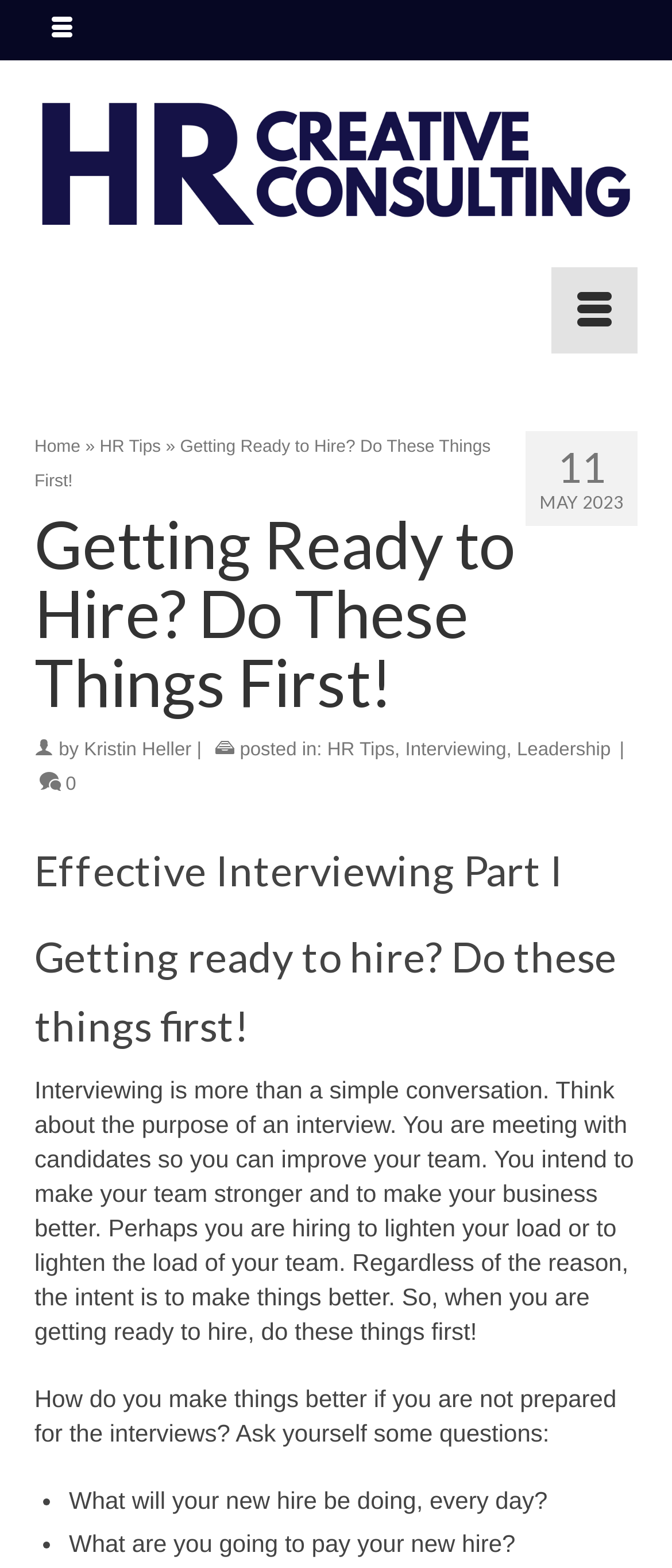Write a detailed summary of the webpage.

The webpage is about HR tips, specifically focusing on the preparation process for hiring new employees. At the top left corner, there is a logo of "HR Creative Consulting" accompanied by a link to the company's website. On the top right corner, there is a menu button with a dropdown list containing the current date "MAY 2023" and a count of "11" items.

Below the menu button, there is a navigation bar with links to "Home", "HR Tips", and the current page "Getting Ready to Hire? Do These Things First!". The title of the page is prominently displayed, followed by the author's name "Kristin Heller" and the categories "HR Tips", "Interviewing", and "Leadership".

The main content of the page is divided into sections. The first section has a heading "Effective Interviewing Part I" and discusses the importance of preparation before hiring. The second section has a heading "Getting ready to hire? Do these things first!" and explains that the purpose of an interview is to improve the team and make the business better.

The third section is a block of text that asks the reader to prepare for interviews by asking themselves questions. This section is followed by a list of questions, marked with bullet points, including "What will your new hire be doing, every day?" and "What are you going to pay your new hire?".